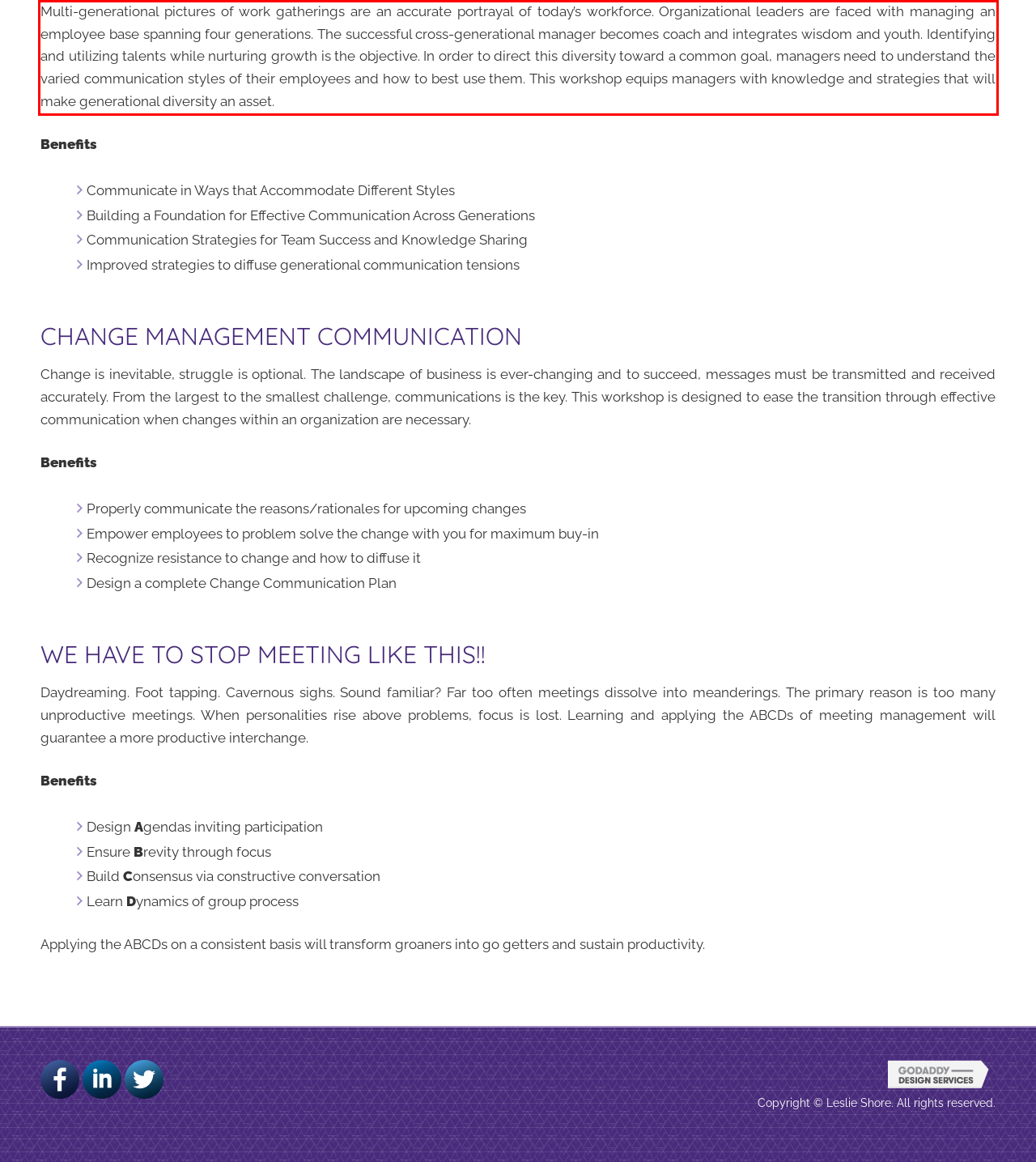Identify and extract the text within the red rectangle in the screenshot of the webpage.

Multi-generational pictures of work gatherings are an accurate portrayal of today’s workforce. Organizational leaders are faced with managing an employee base spanning four generations. The successful cross-generational manager becomes coach and integrates wisdom and youth. Identifying and utilizing talents while nurturing growth is the objective. In order to direct this diversity toward a common goal, managers need to understand the varied communication styles of their employees and how to best use them. This workshop equips managers with knowledge and strategies that will make generational diversity an asset.